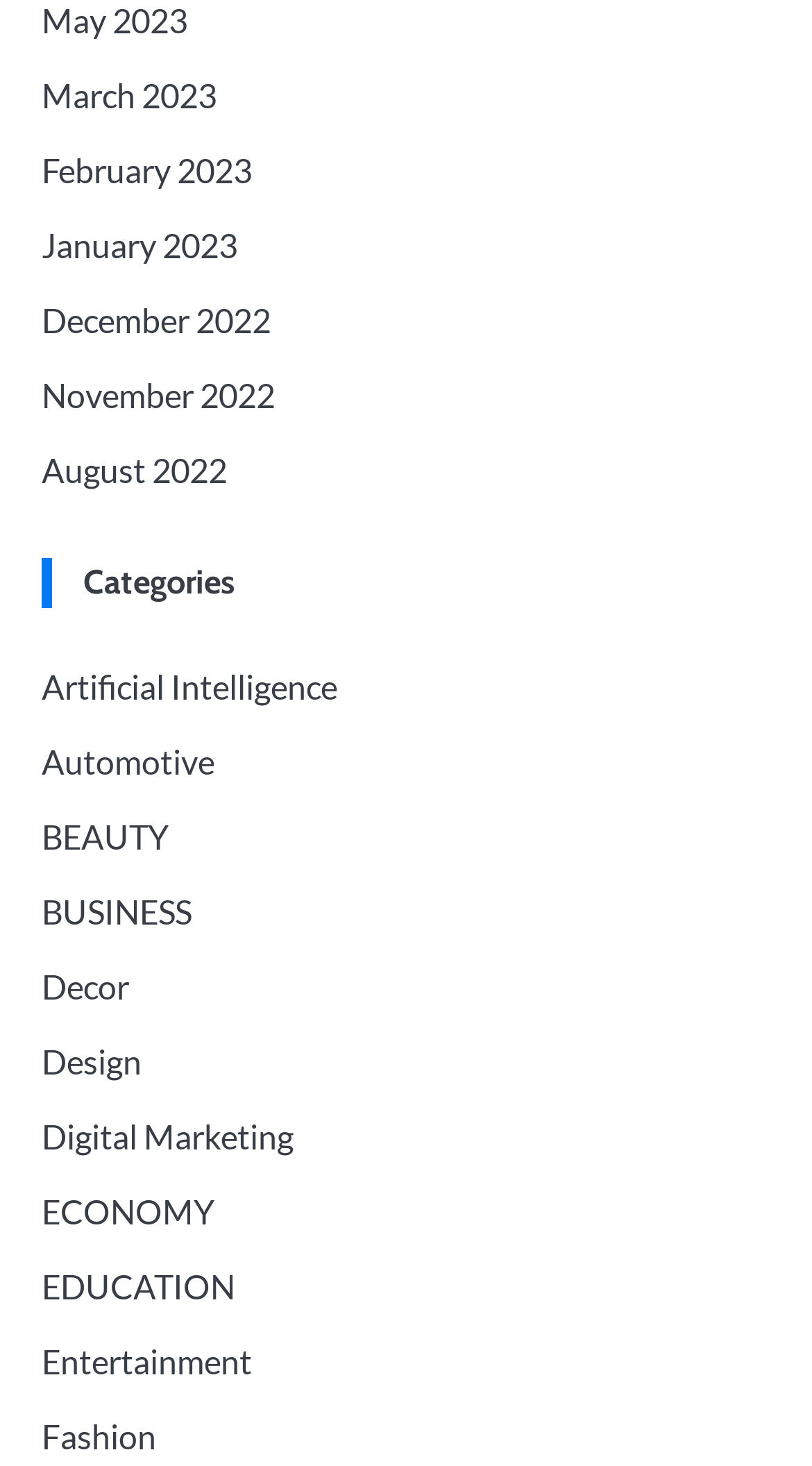Given the webpage screenshot, identify the bounding box of the UI element that matches this description: "March 2023".

[0.051, 0.052, 0.267, 0.079]